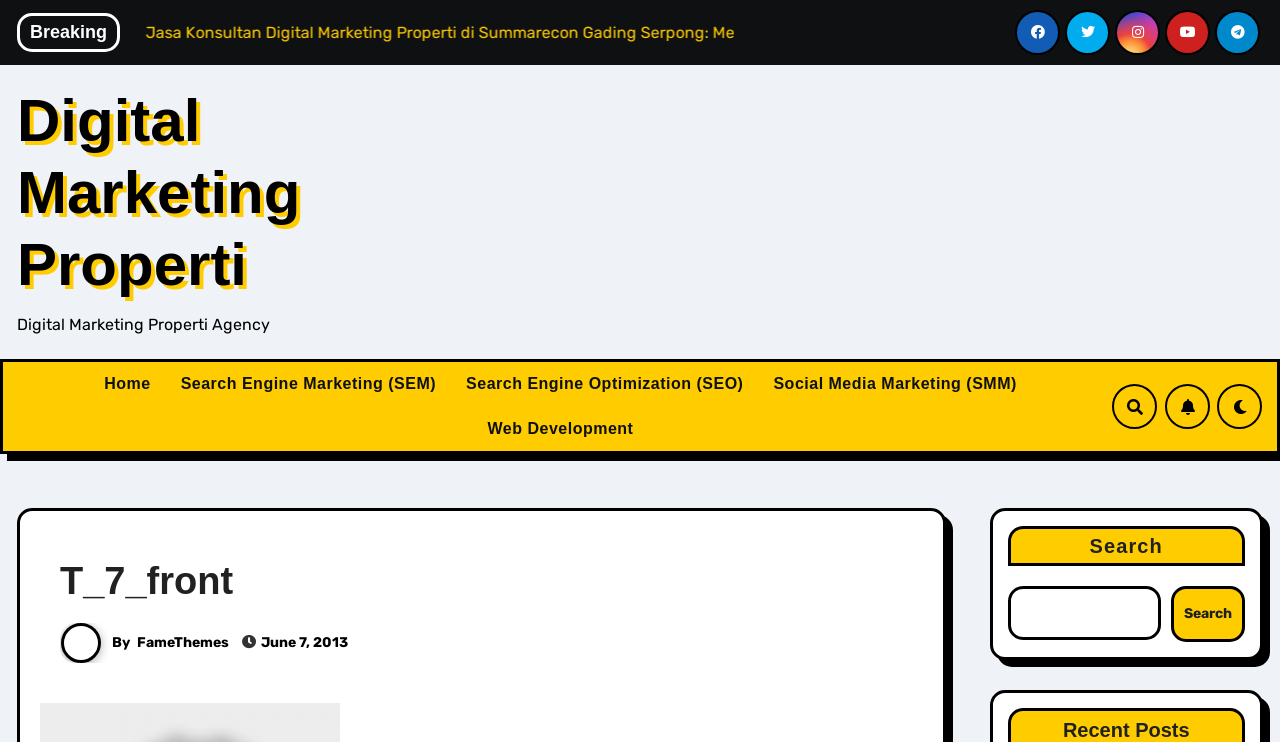Pinpoint the bounding box coordinates of the element that must be clicked to accomplish the following instruction: "Contact Fare-well Trust". The coordinates should be in the format of four float numbers between 0 and 1, i.e., [left, top, right, bottom].

None